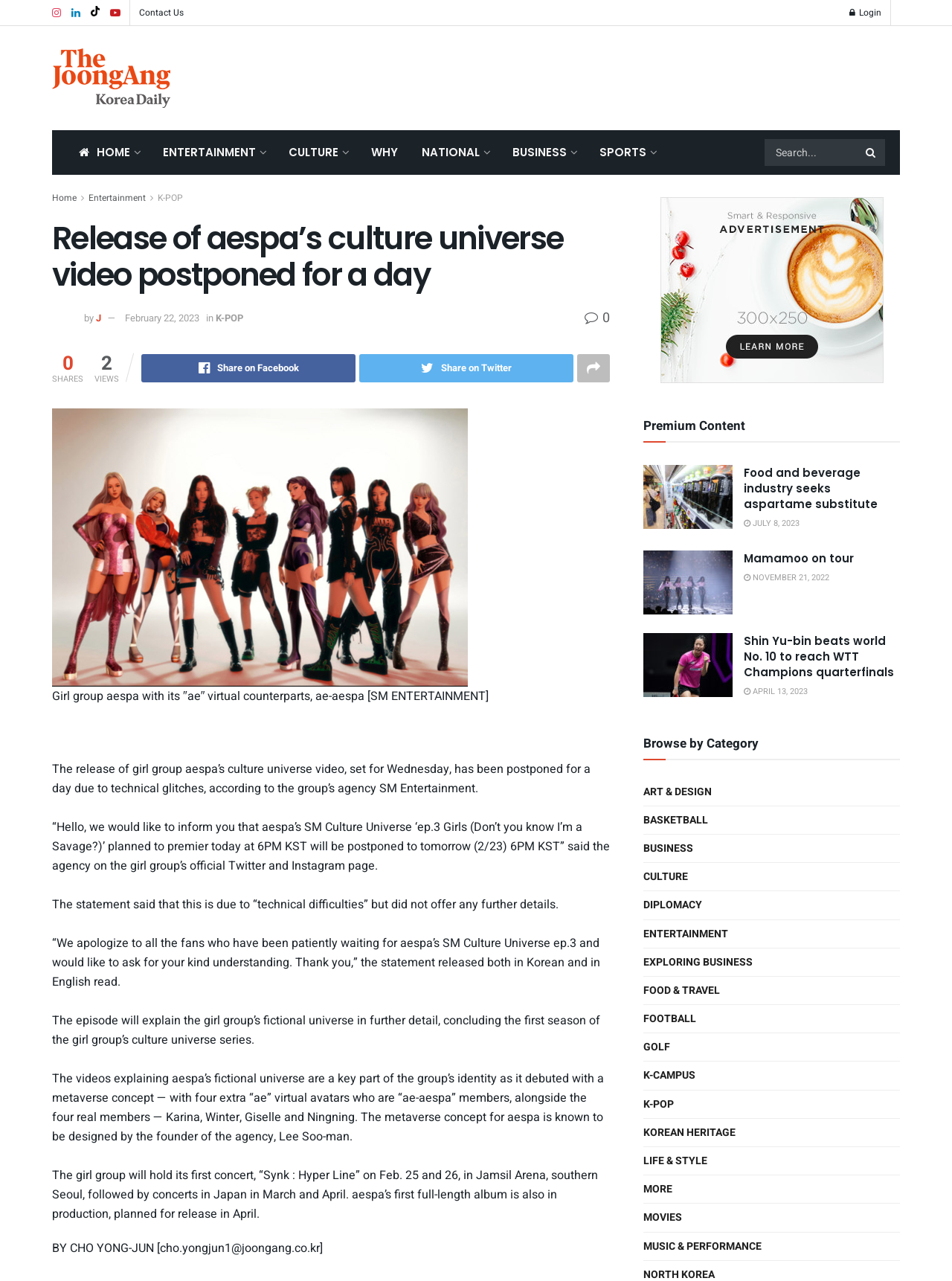What is the name of the girl group mentioned in the article?
Give a detailed explanation using the information visible in the image.

The article mentions the girl group aespa and its culture universe video, which was postponed for a day due to technical glitches.